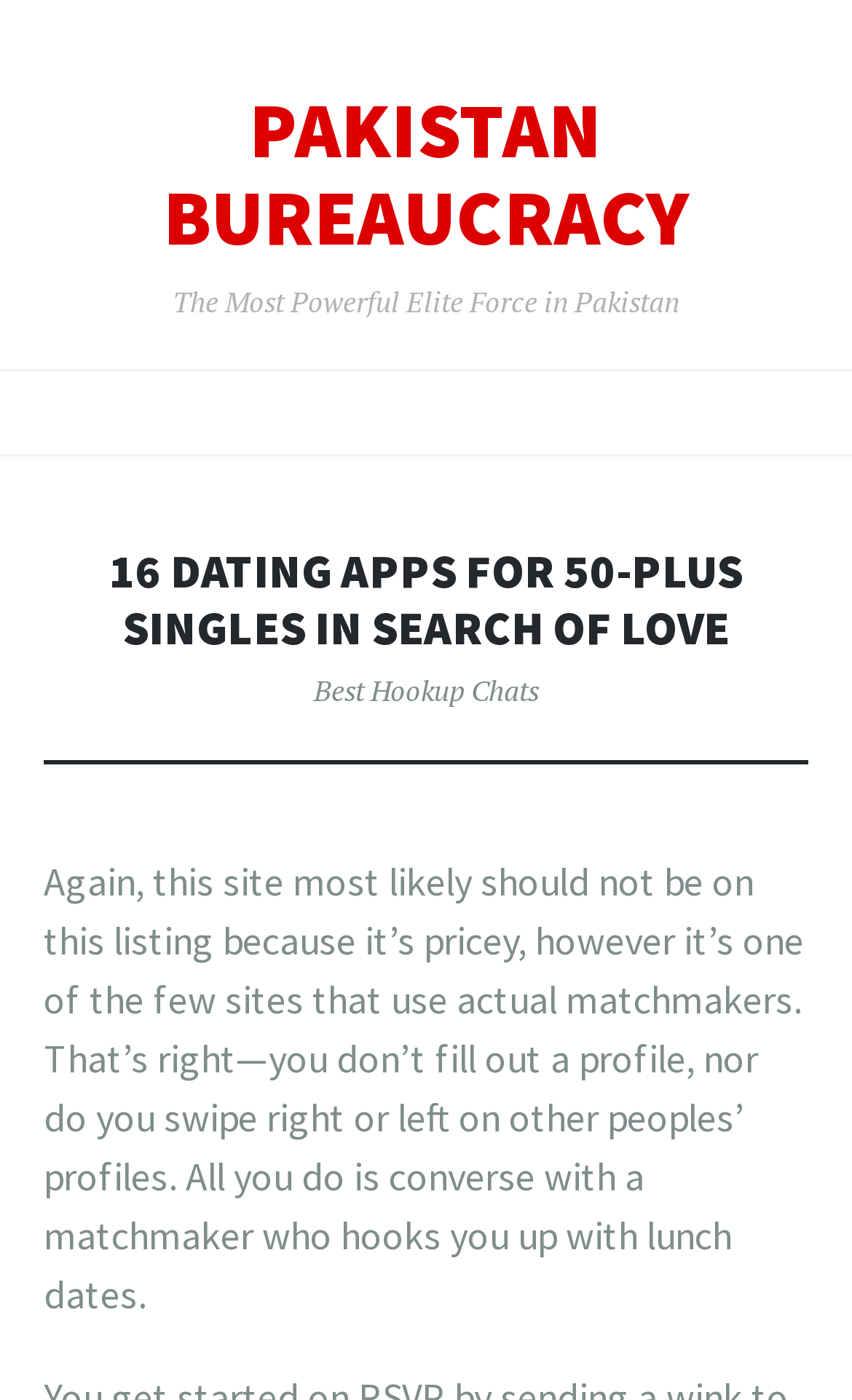Identify the bounding box coordinates for the UI element described by the following text: "PAKISTAN BUREAUCRACY". Provide the coordinates as four float numbers between 0 and 1, in the format [left, top, right, bottom].

[0.051, 0.062, 0.949, 0.186]